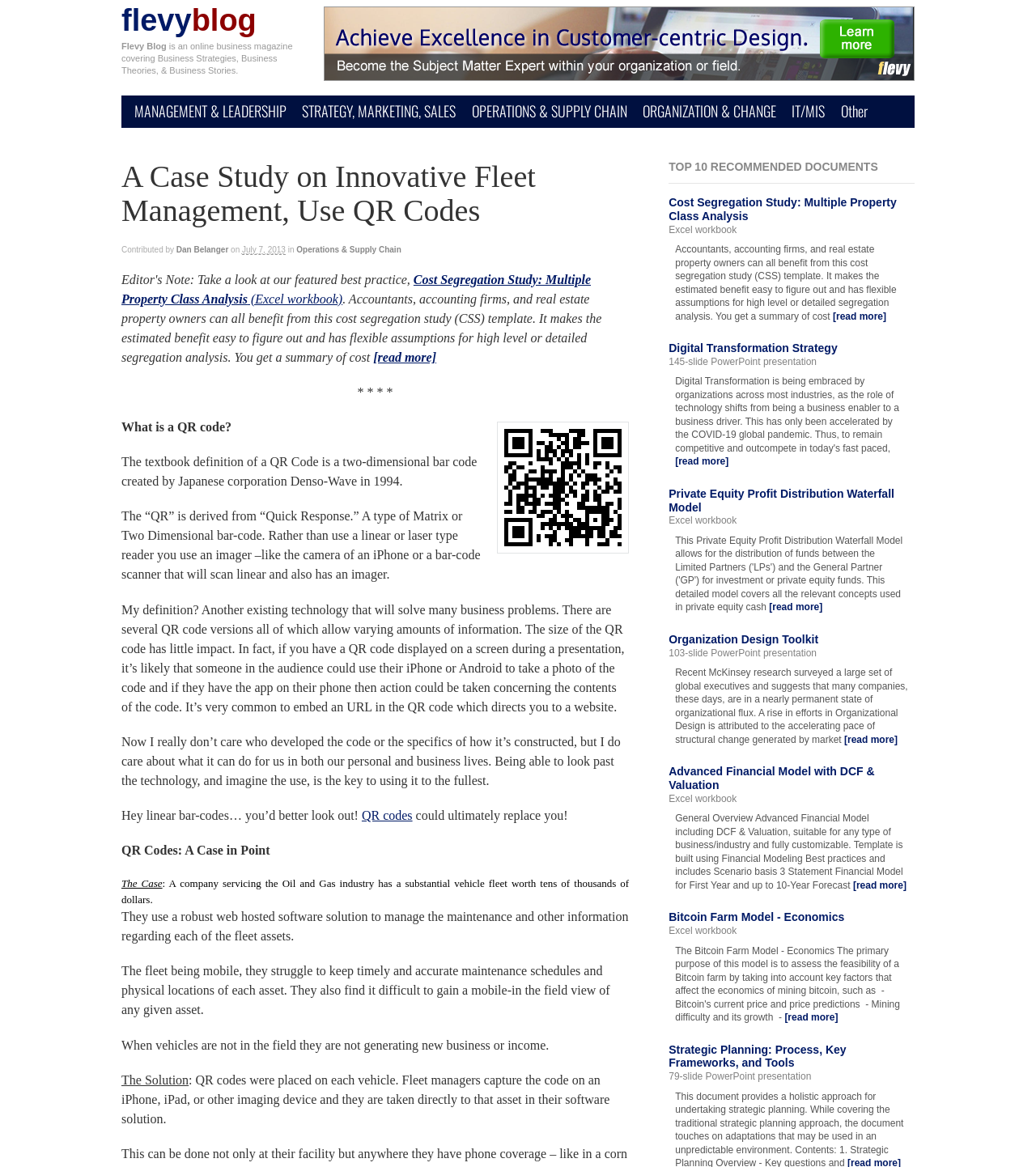Determine the bounding box for the UI element described here: "Operations & Supply Chain".

[0.286, 0.21, 0.387, 0.217]